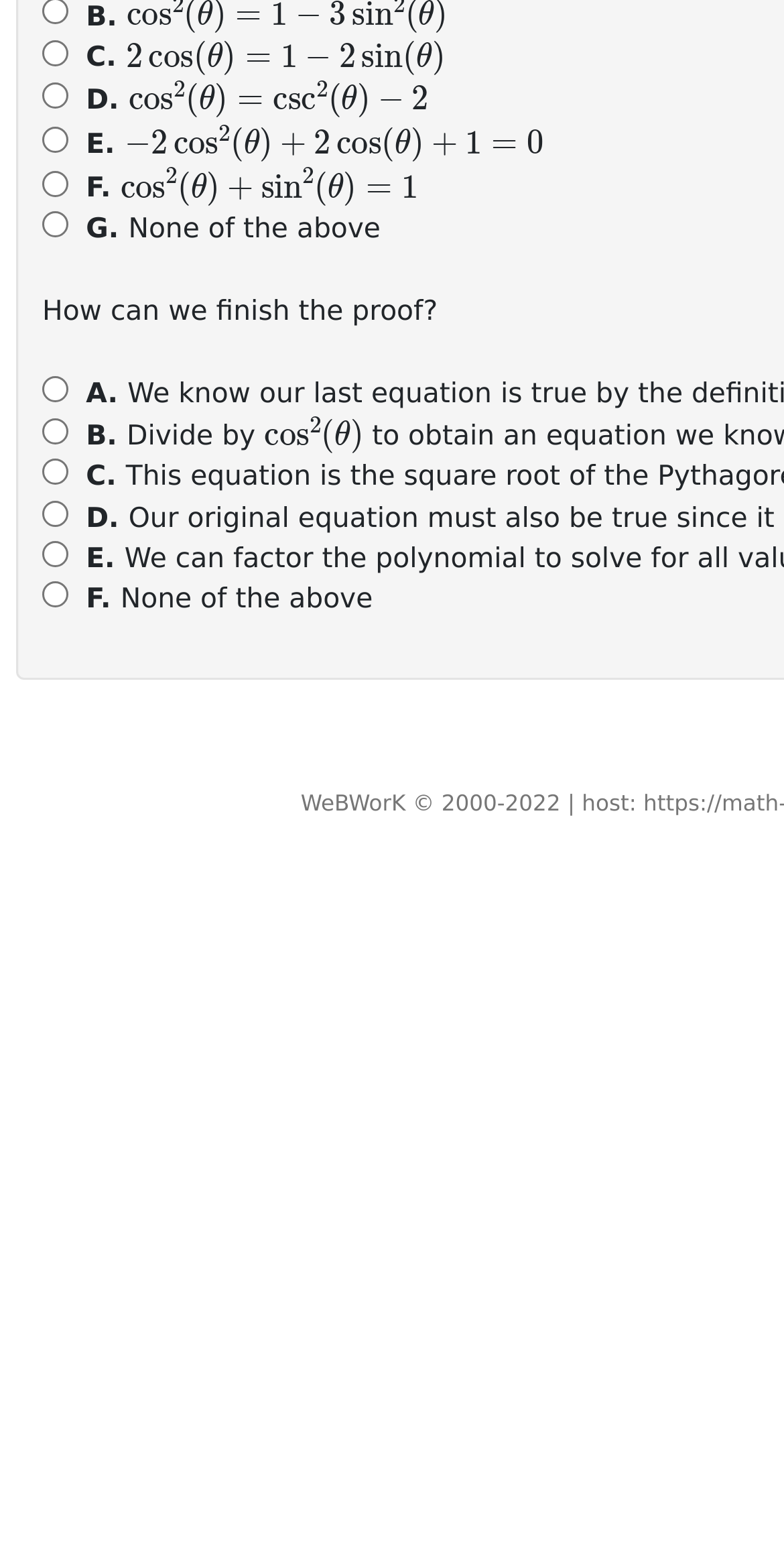From the webpage screenshot, predict the bounding box coordinates (top-left x, top-left y, bottom-right x, bottom-right y) for the UI element described here: 2cos⁡(θ)=1−2sin⁡(θ)

[0.161, 0.022, 0.568, 0.048]